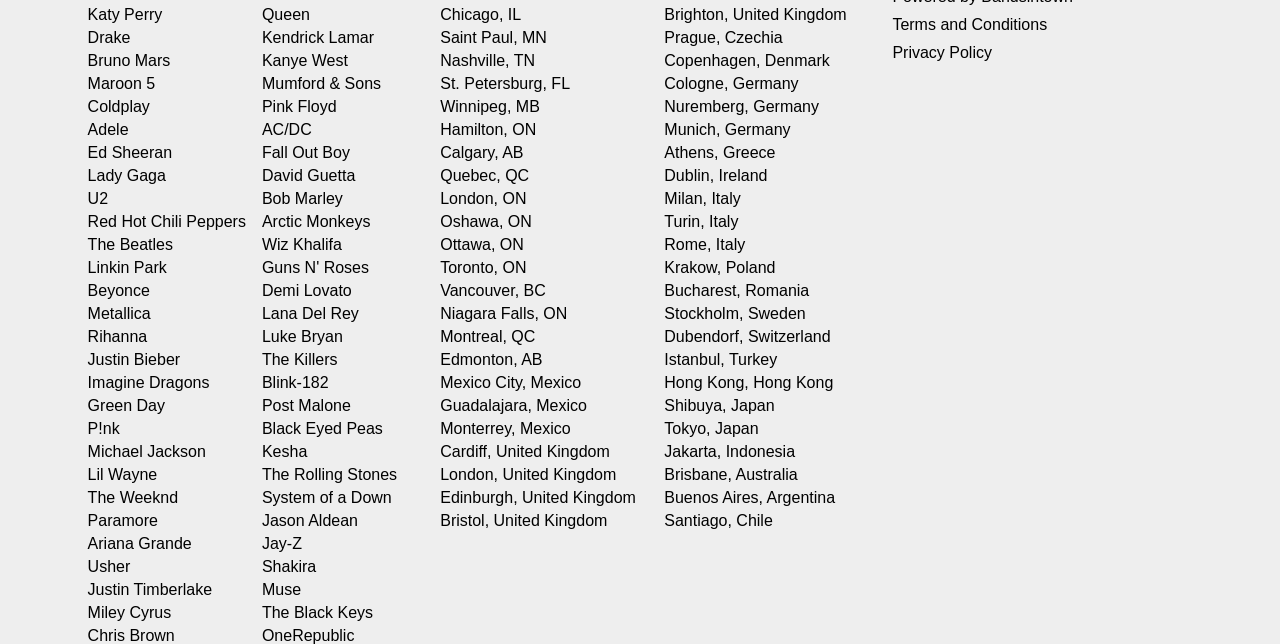How many links are there in total?
Answer the question with a thorough and detailed explanation.

There are 224 links on the webpage, including links to artists and cities.